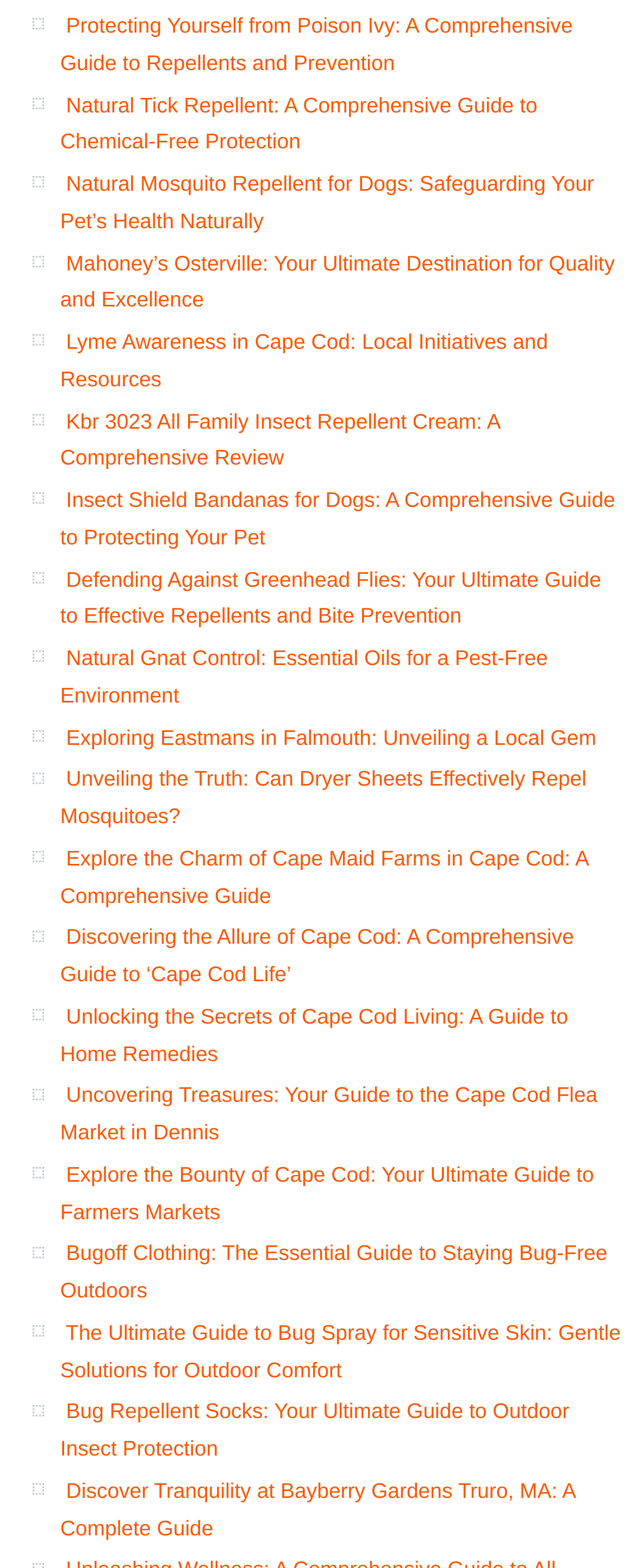Please give a succinct answer using a single word or phrase:
Is there a link about a specific location?

Yes